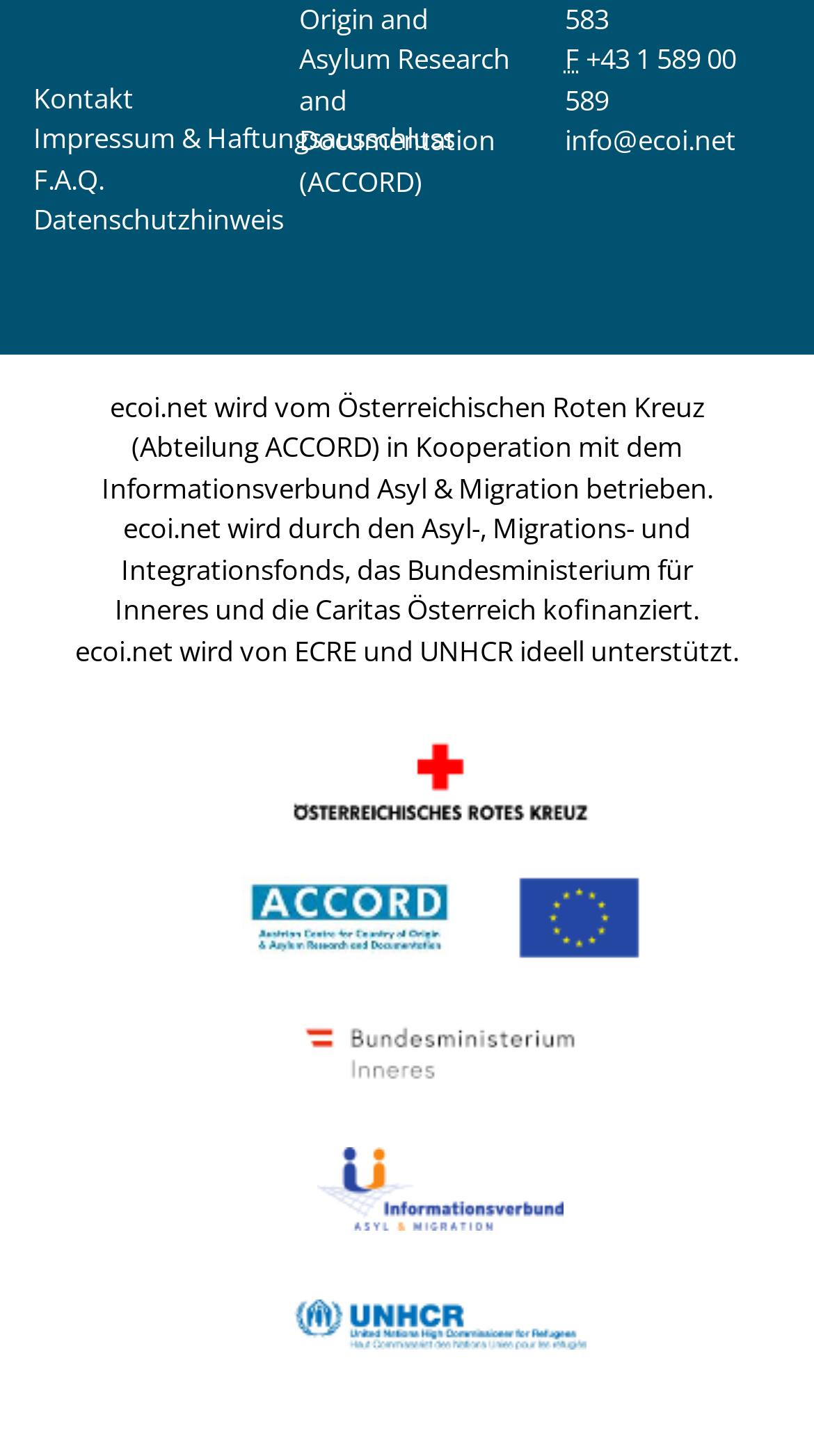How many links are provided in the left section of the webpage?
Based on the image, give a concise answer in the form of a single word or short phrase.

4